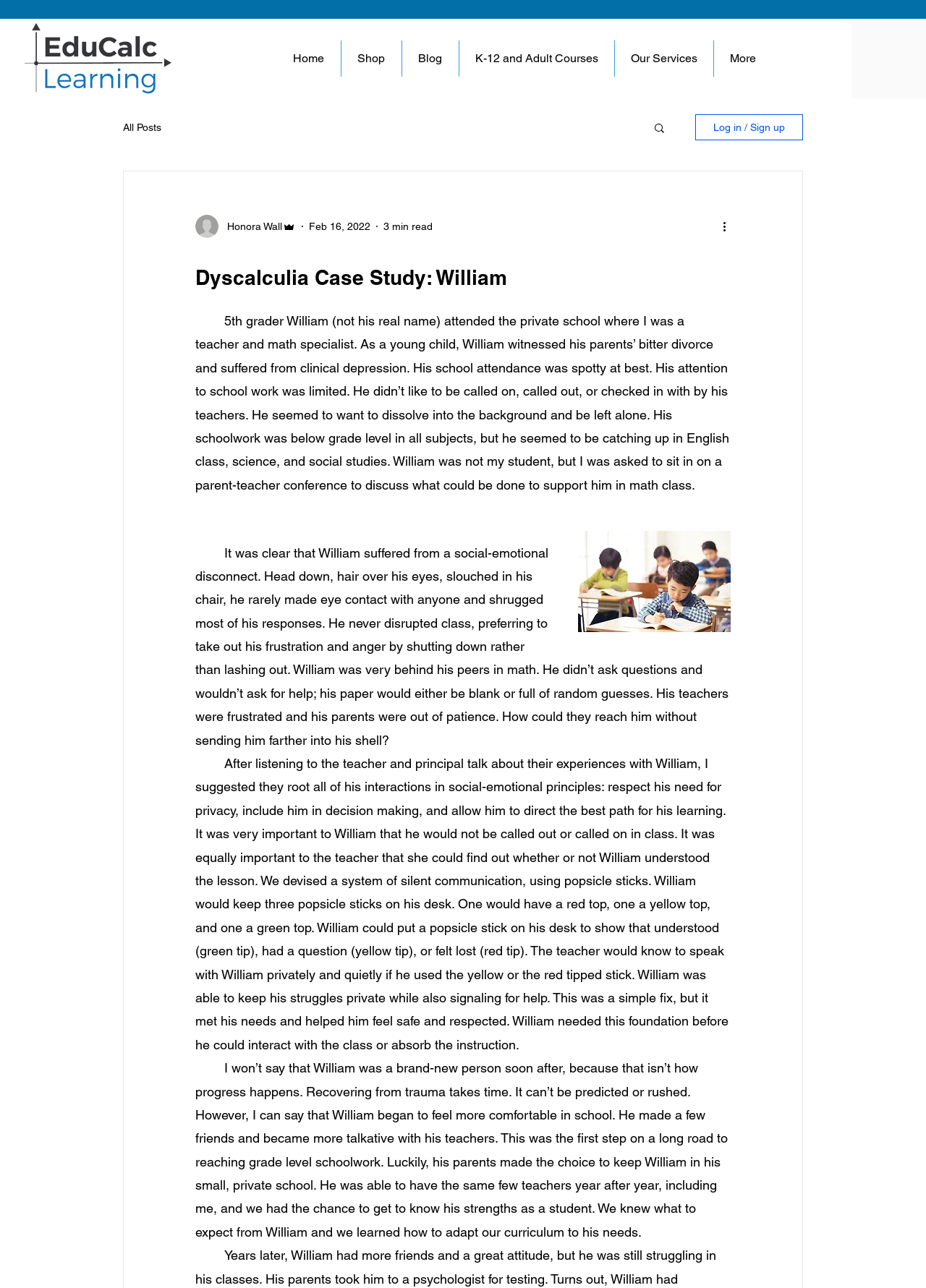Please identify the coordinates of the bounding box for the clickable region that will accomplish this instruction: "Click the 'More actions' button".

[0.778, 0.169, 0.797, 0.182]